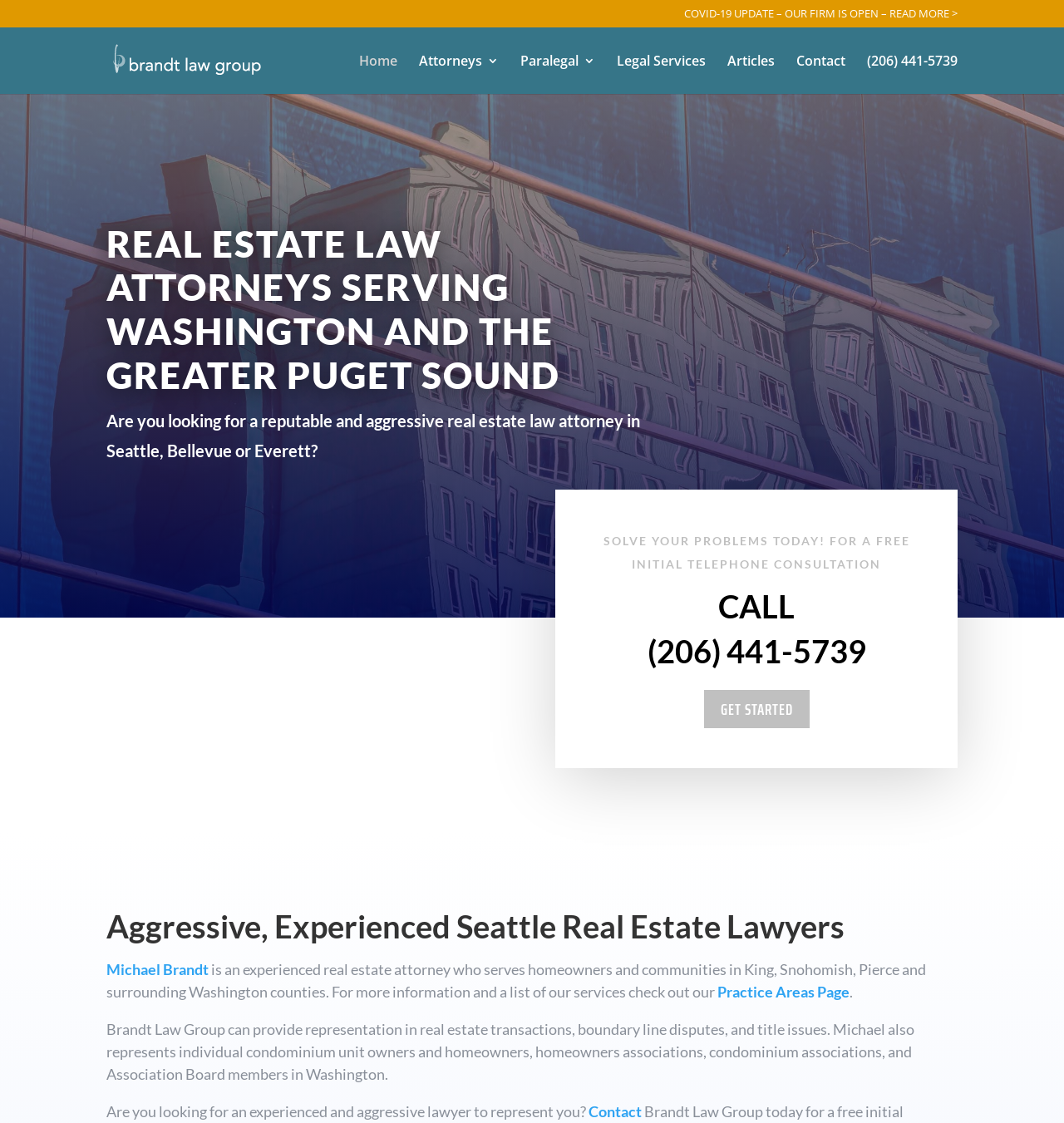Please specify the coordinates of the bounding box for the element that should be clicked to carry out this instruction: "Get started with a free consultation". The coordinates must be four float numbers between 0 and 1, formatted as [left, top, right, bottom].

[0.661, 0.614, 0.761, 0.648]